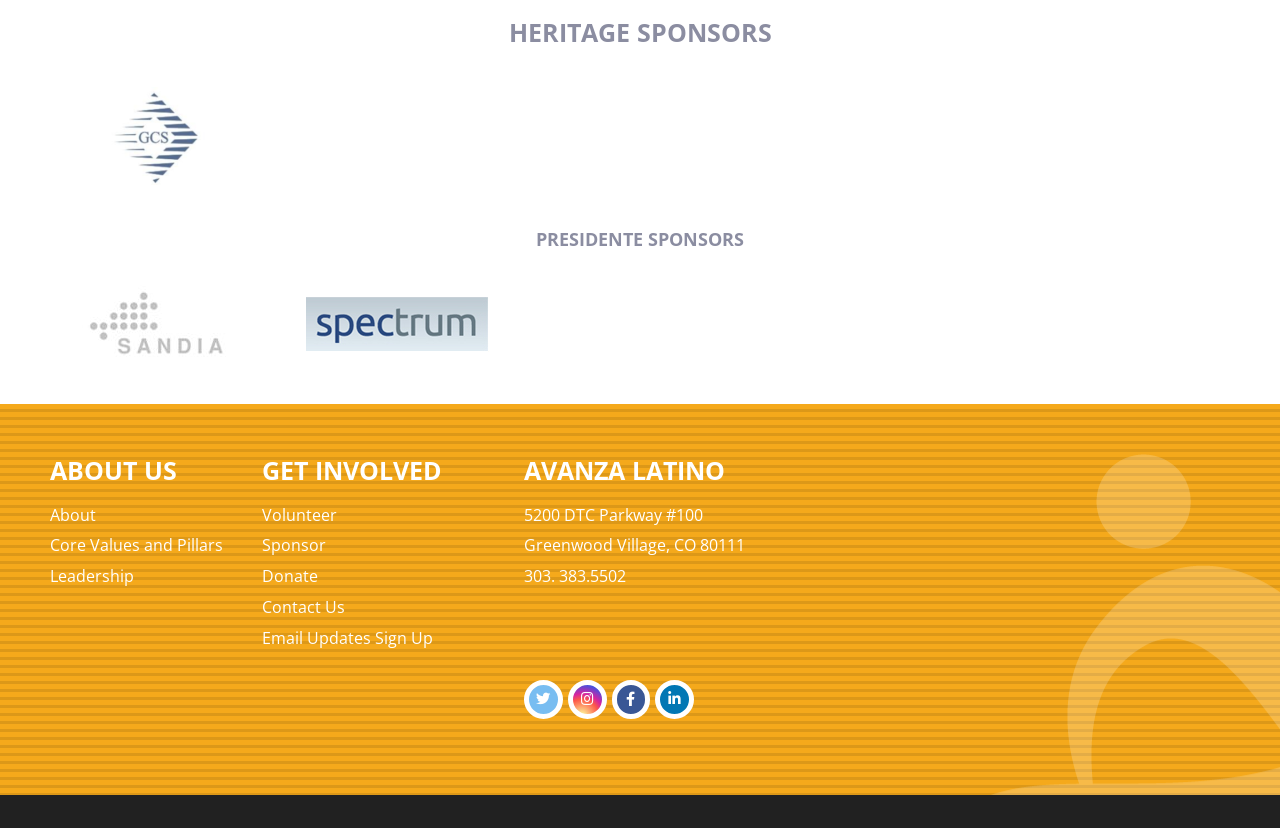Provide the bounding box coordinates for the area that should be clicked to complete the instruction: "Learn about JobHero".

None